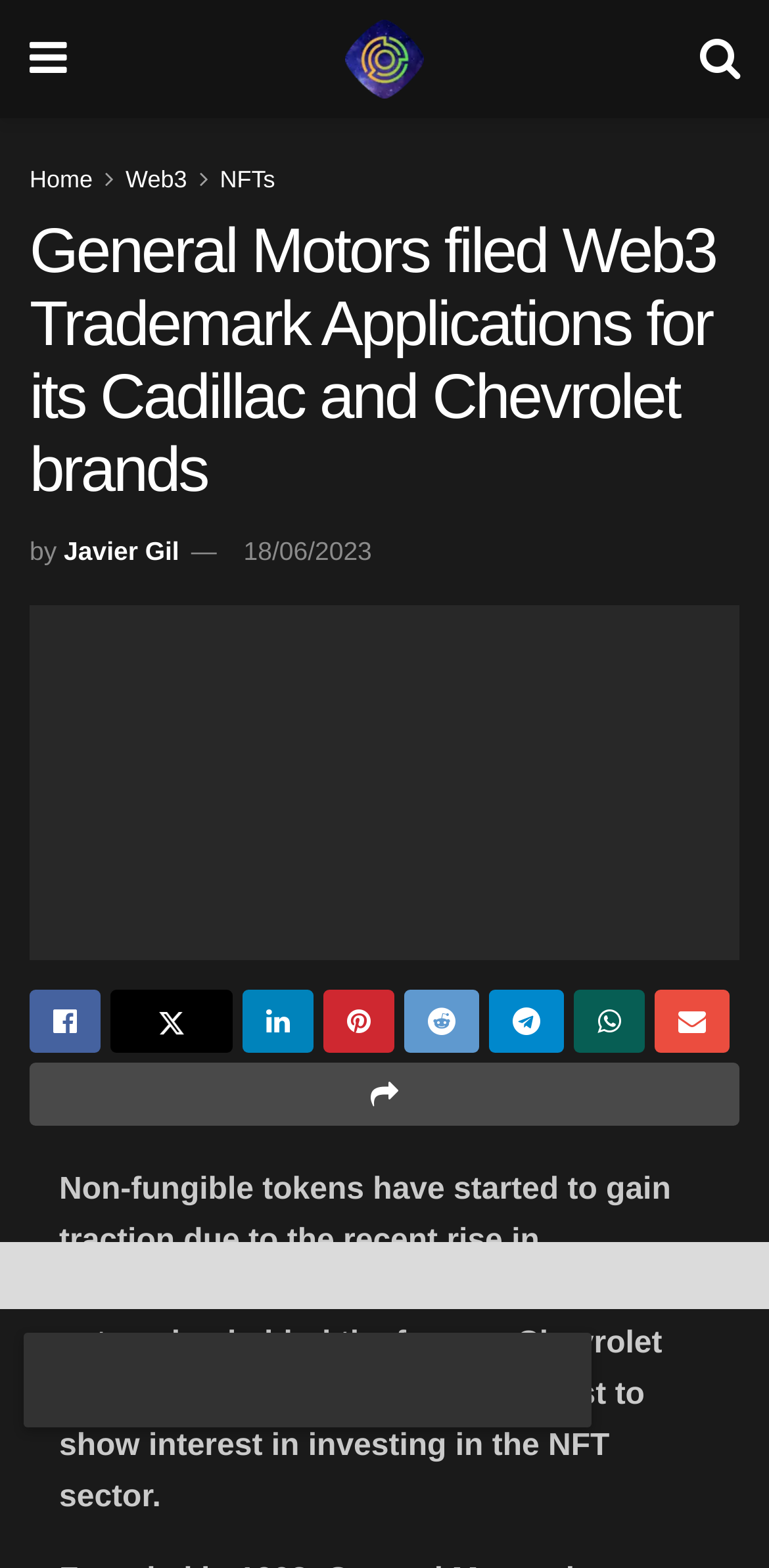Please identify the primary heading of the webpage and give its text content.

General Motors filed Web3 Trademark Applications for its Cadillac and Chevrolet brands